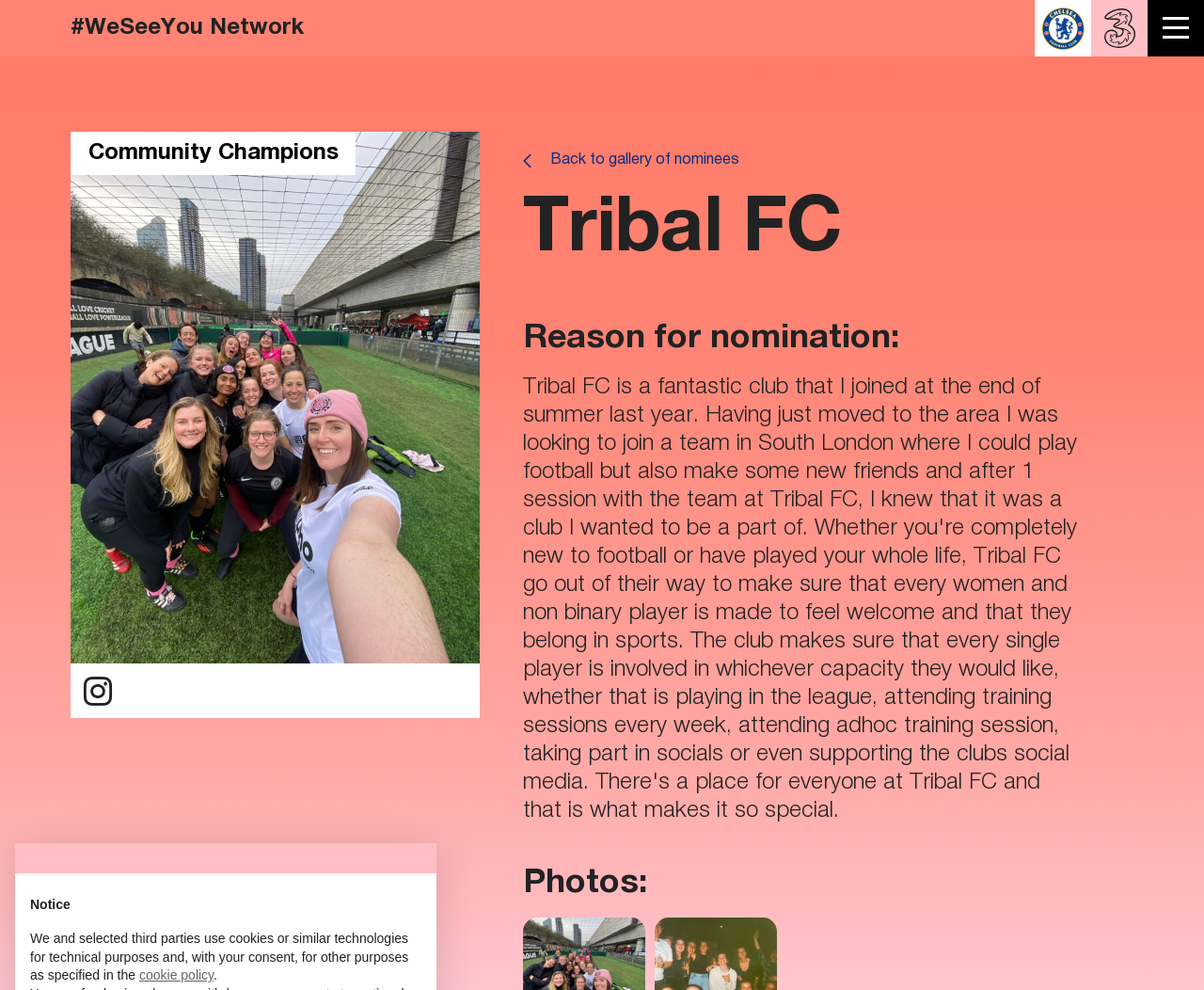Using the provided element description, identify the bounding box coordinates as (top-left x, top-left y, bottom-right x, bottom-right y). Ensure all values are between 0 and 1. Description: #WeSeeYou Network

[0.059, 0.018, 0.252, 0.039]